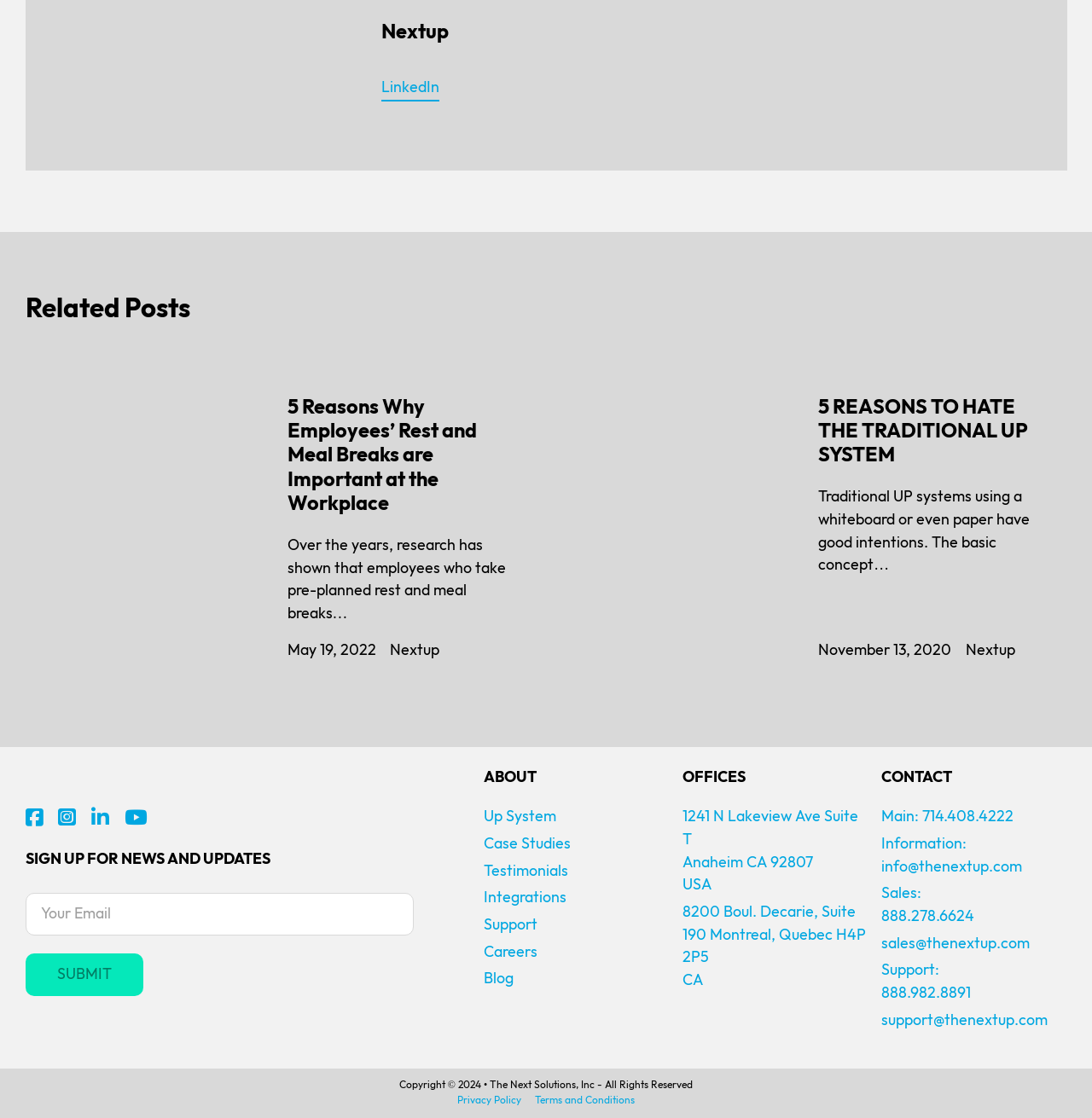Please provide a one-word or short phrase answer to the question:
How many articles are displayed on the webpage?

2